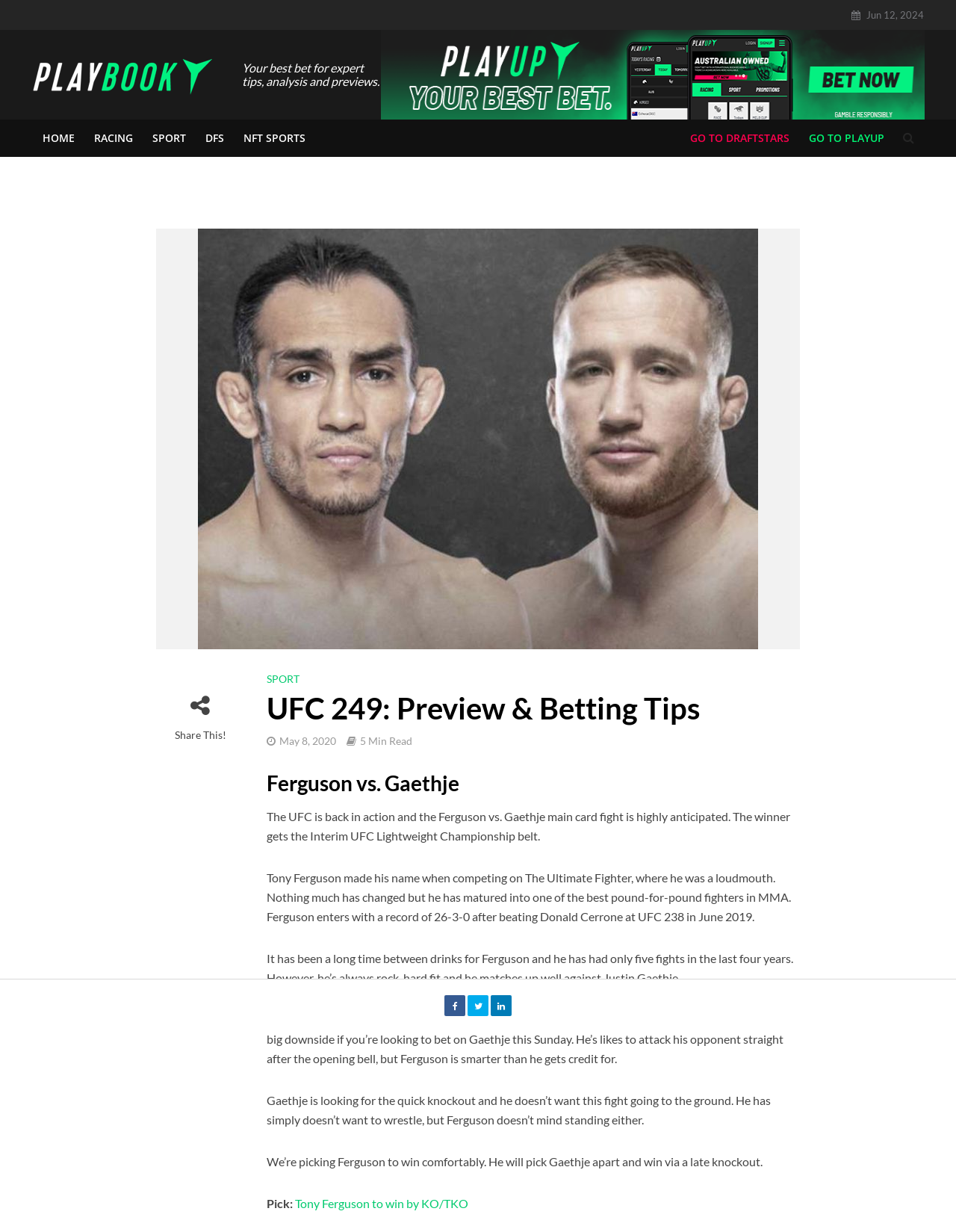Locate the bounding box of the user interface element based on this description: "NFT Sports".

[0.244, 0.097, 0.329, 0.127]